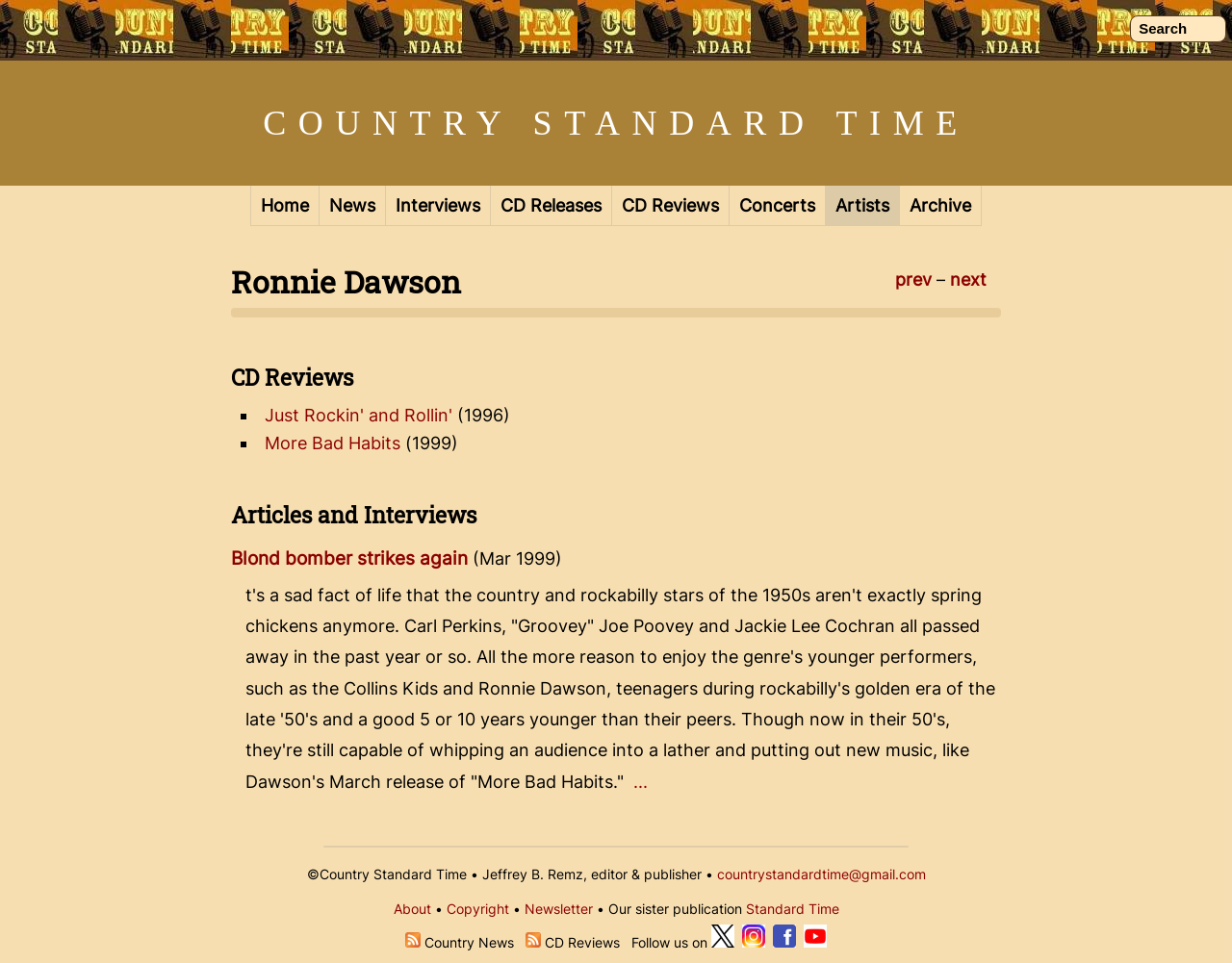Provide a brief response to the question below using one word or phrase:
What is the title of the first CD review listed?

Just Rockin' and Rollin'